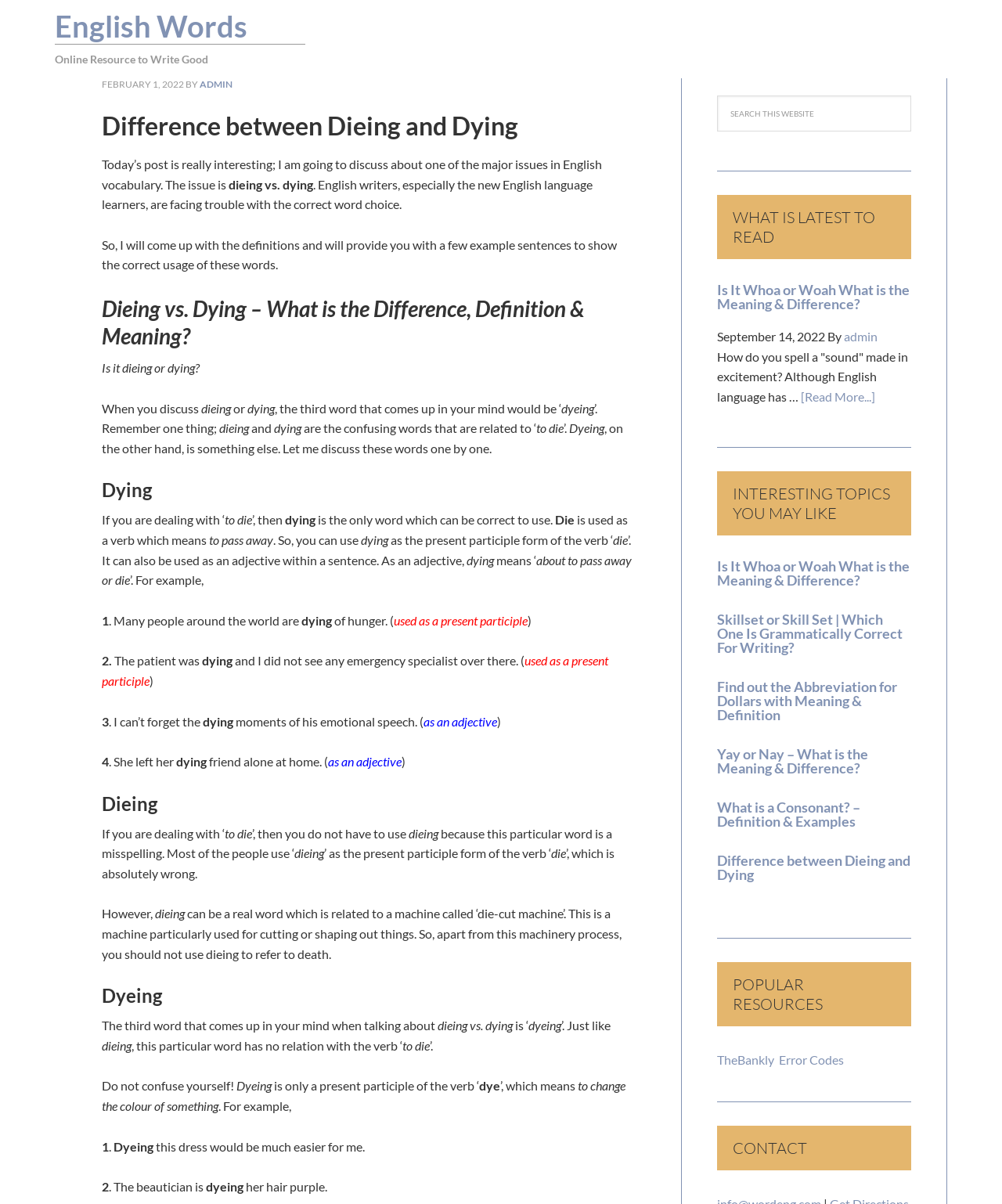Find the headline of the webpage and generate its text content.

Difference between Dieing and Dying